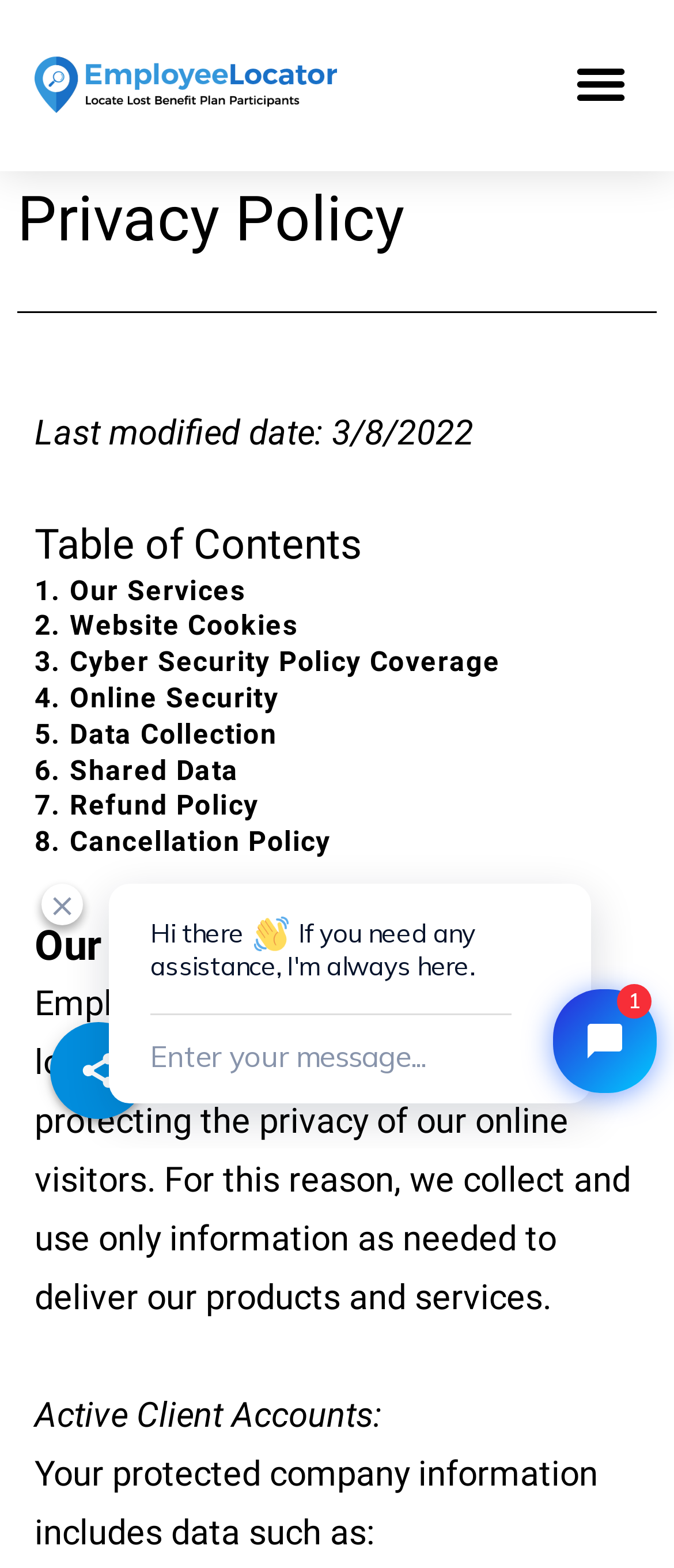Predict the bounding box of the UI element based on this description: "Share".

[0.074, 0.652, 0.218, 0.714]